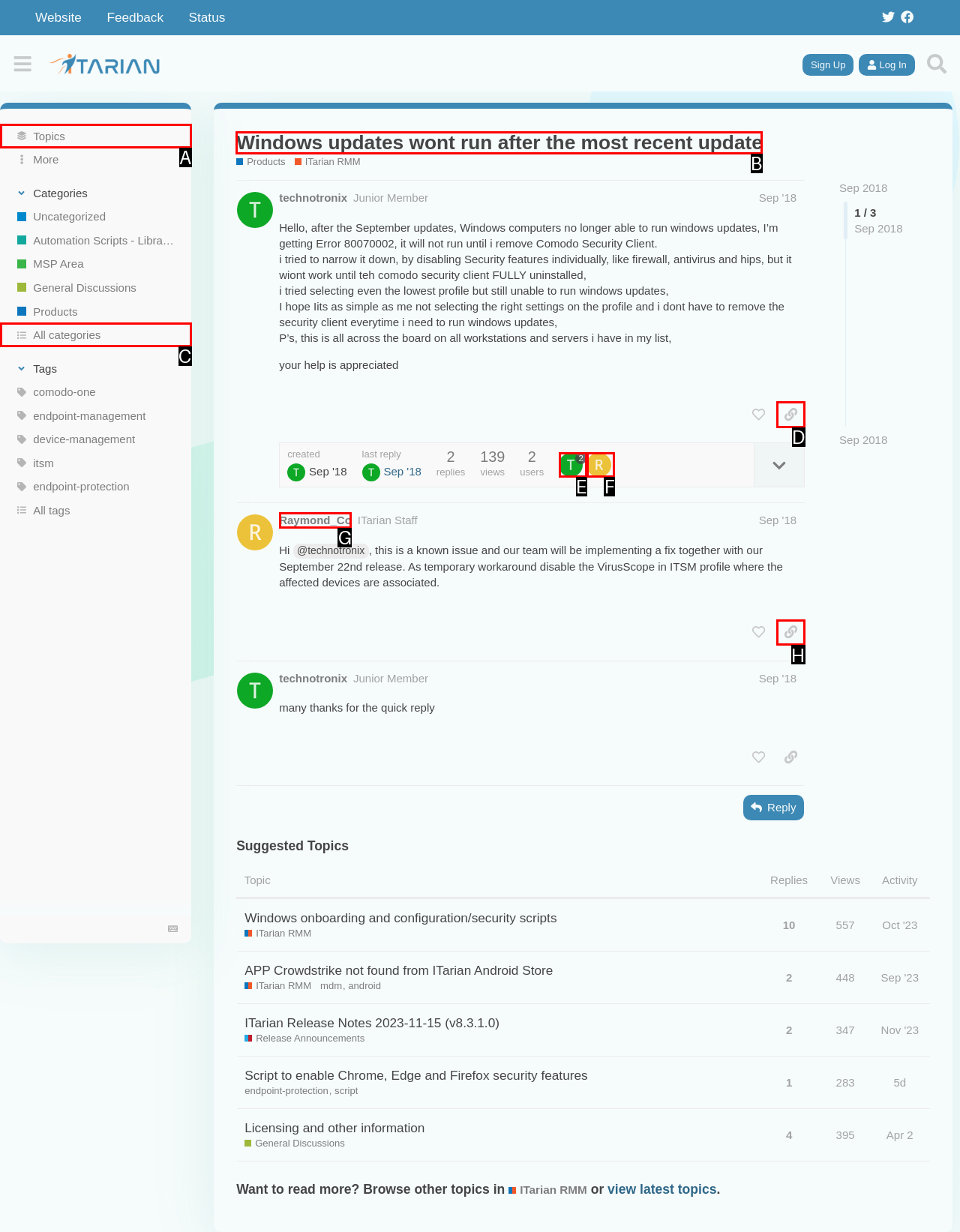Identify the correct HTML element to click for the task: Click on the 'Windows updates wont run after the most recent update' topic. Provide the letter of your choice.

B